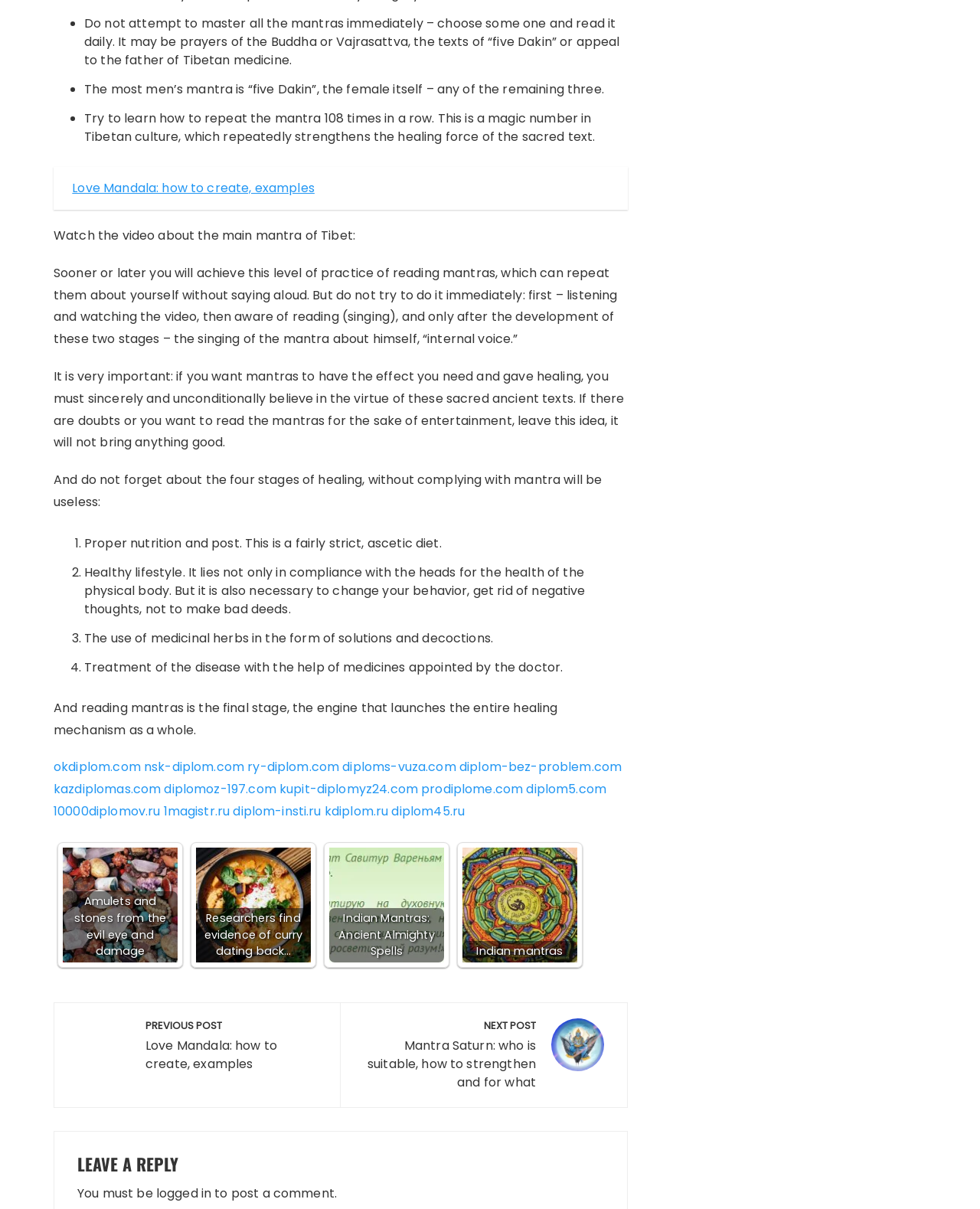Identify the bounding box coordinates of the region that needs to be clicked to carry out this instruction: "Click on the link to view post navigation". Provide these coordinates as four float numbers ranging from 0 to 1, i.e., [left, top, right, bottom].

[0.055, 0.829, 0.641, 0.917]